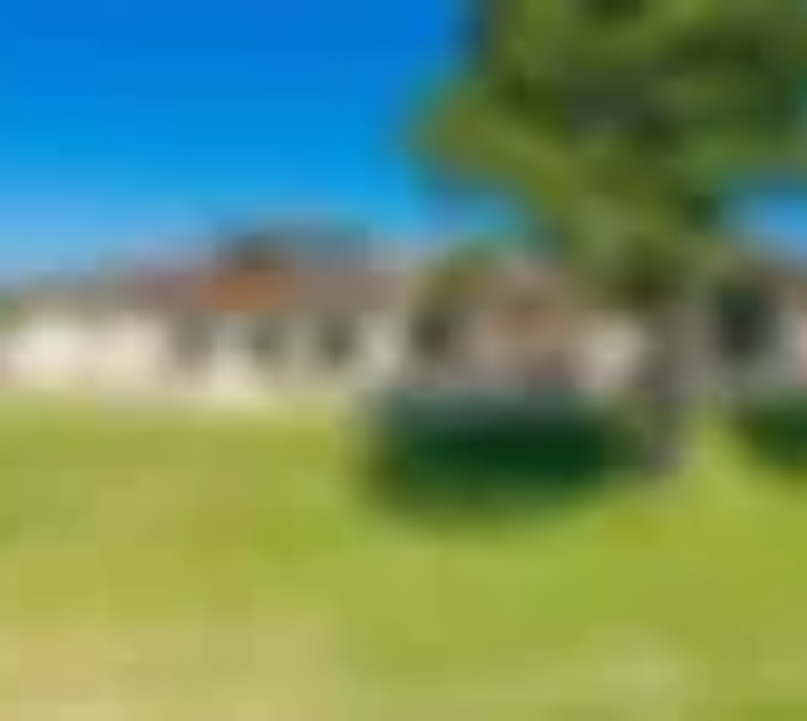What is the atmosphere of the surroundings?
Based on the image, provide a one-word or brief-phrase response.

Vibrant